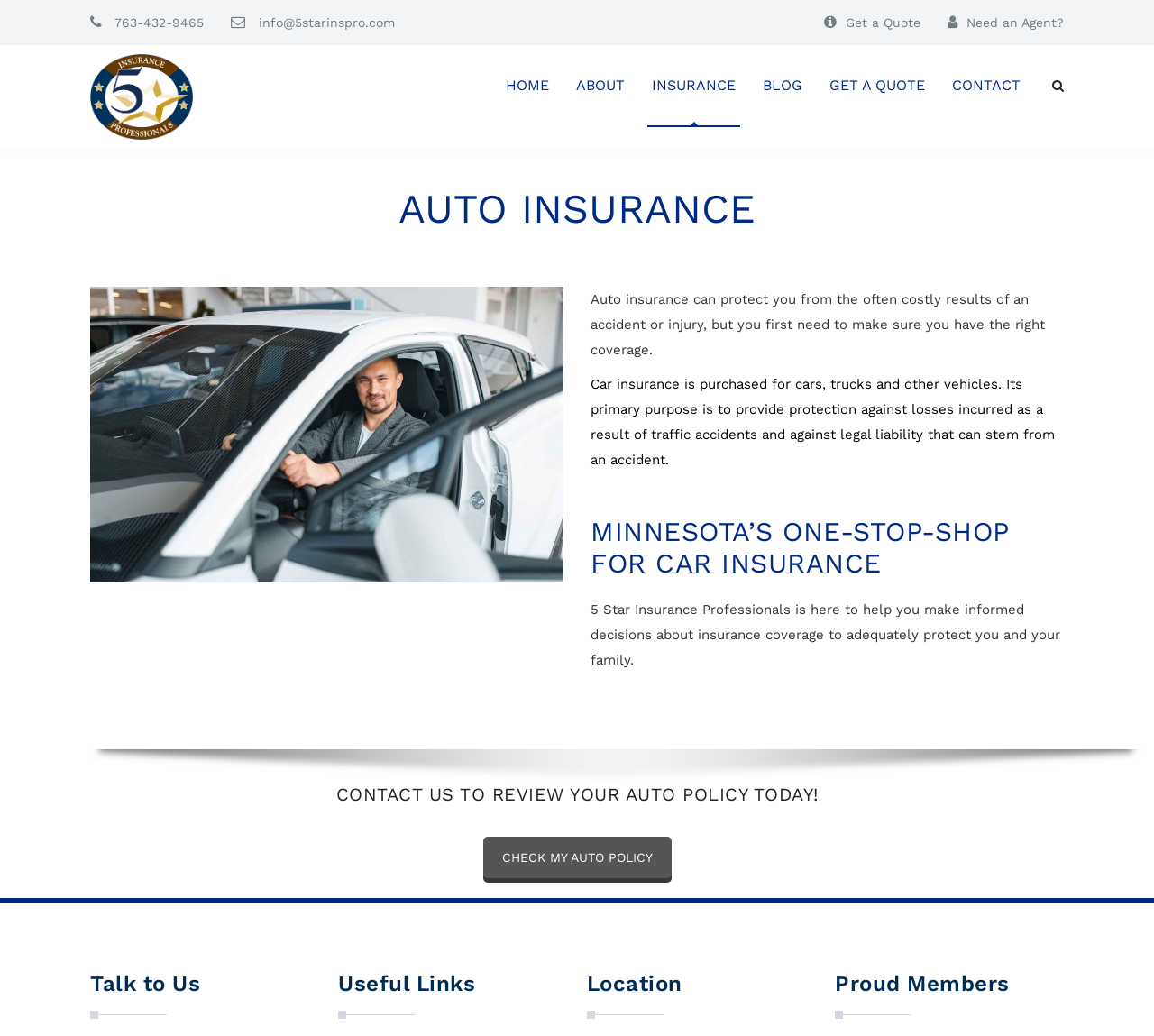Identify the bounding box coordinates for the element you need to click to achieve the following task: "Get a quote". The coordinates must be four float values ranging from 0 to 1, formatted as [left, top, right, bottom].

[0.733, 0.015, 0.798, 0.029]